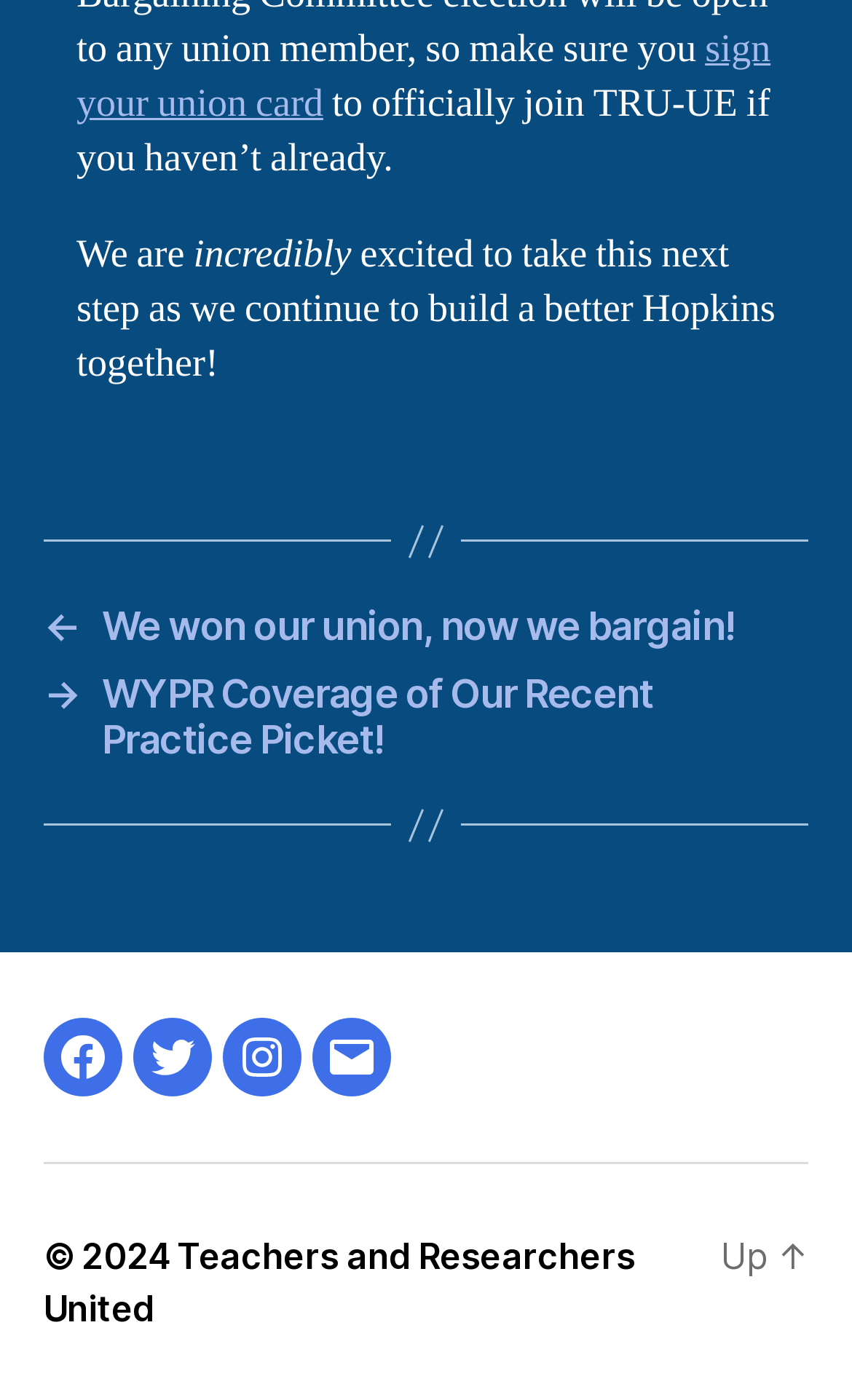Give a short answer to this question using one word or a phrase:
What is the year of the copyright?

2024